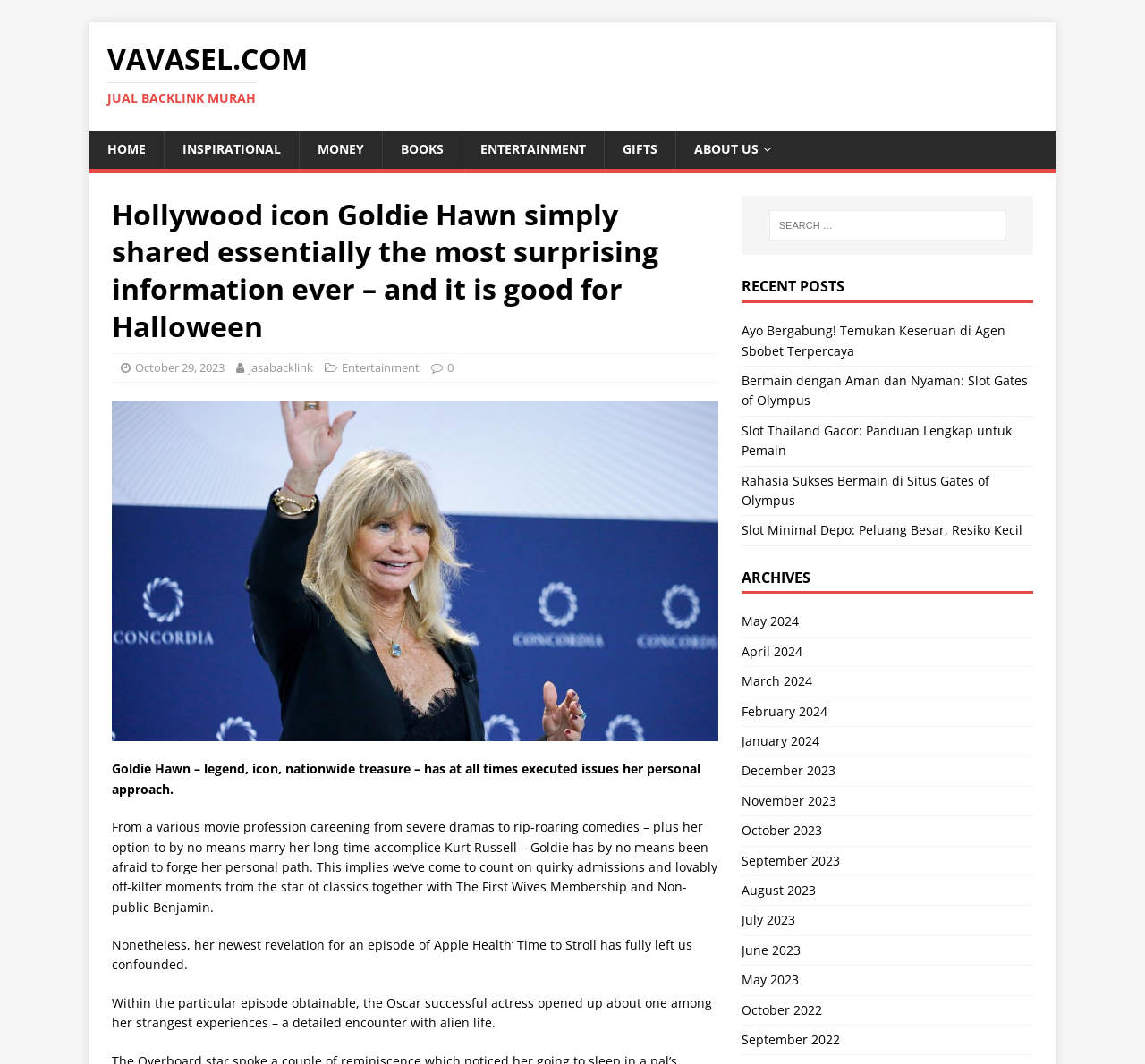How many archives are listed?
Please provide a detailed answer to the question.

The number of archives listed is 13, which can be counted from the links 'May 2024', 'April 2024', 'March 2024', 'February 2024', 'January 2024', 'December 2023', 'November 2023', 'October 2023', 'September 2023', 'August 2023', 'July 2023', 'June 2023', and 'May 2023'.